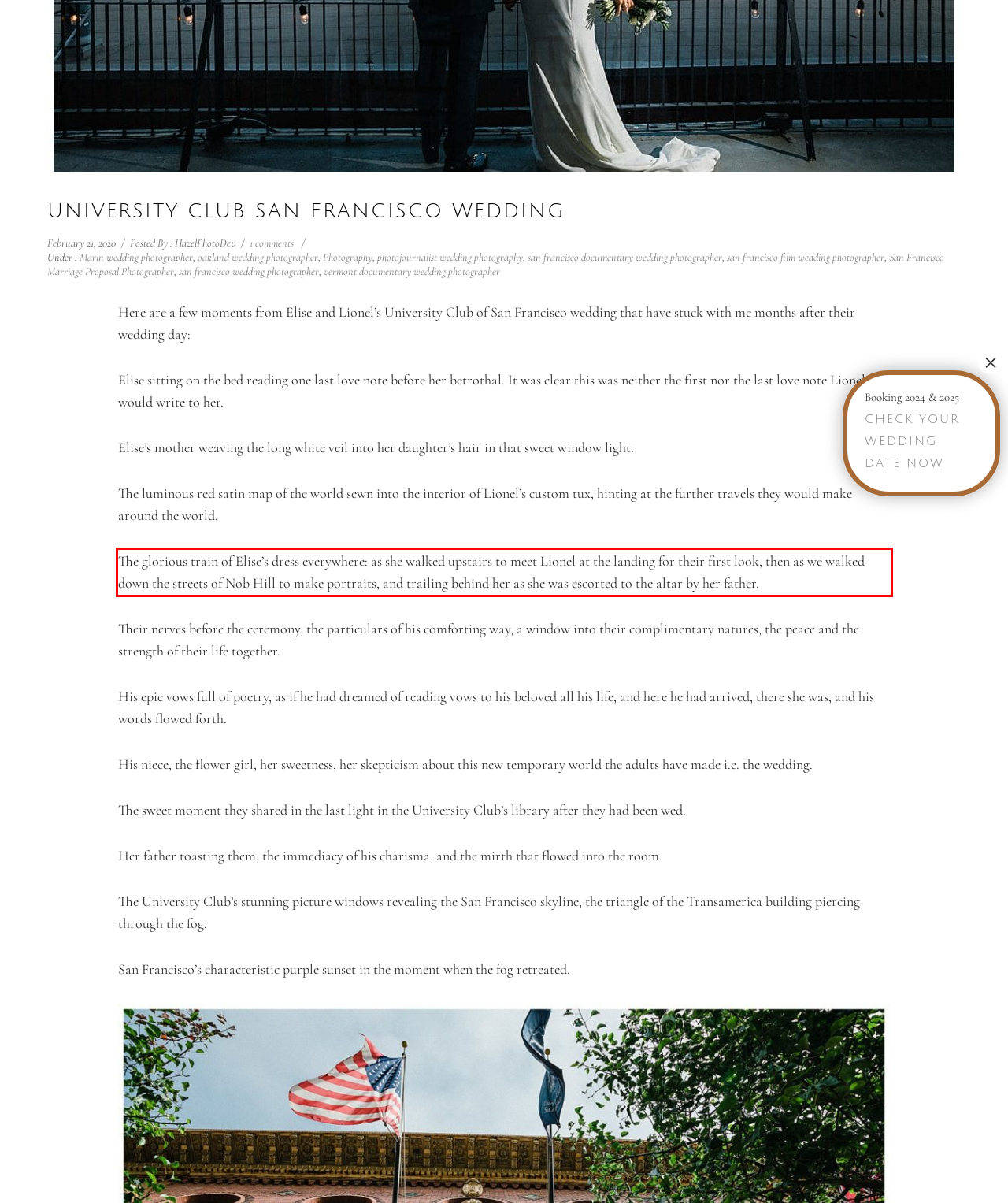Review the webpage screenshot provided, and perform OCR to extract the text from the red bounding box.

The glorious train of Elise’s dress everywhere: as she walked upstairs to meet Lionel at the landing for their first look, then as we walked down the streets of Nob Hill to make portraits, and trailing behind her as she was escorted to the altar by her father.